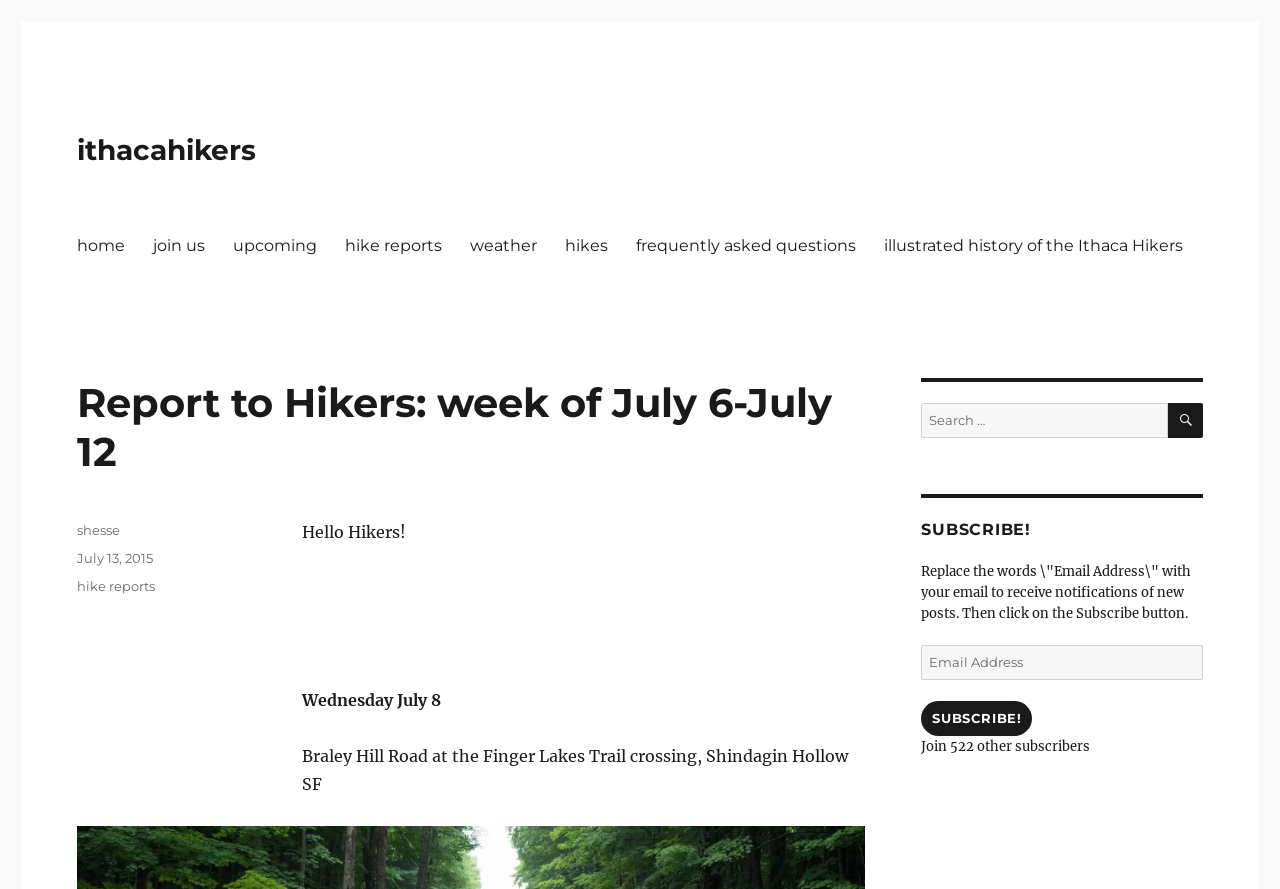Generate an in-depth caption that captures all aspects of the webpage.

This webpage appears to be a hiking report blog, specifically for the Ithaca Hikers group. At the top, there is a navigation menu with 8 links: "home", "join us", "upcoming", "hike reports", "weather", "hikes", "frequently asked questions", and "illustrated history of the Ithaca Hikers". 

Below the navigation menu, there is a header section with the title "Report to Hikers: week of July 6-July 12". 

The main content of the page starts with a greeting "Hello Hikers!" followed by a series of static text elements, including the date "Wednesday July 8" and a description of a hike location "Braley Hill Road at the Finger Lakes Trail crossing, Shindagin Hollow SF". 

At the bottom of the page, there is a footer section with information about the author, the post date, and categories. 

On the right side of the page, there is a complementary section with a search bar, a "SUBSCRIBE!" heading, and a form to enter an email address to receive notifications of new posts.